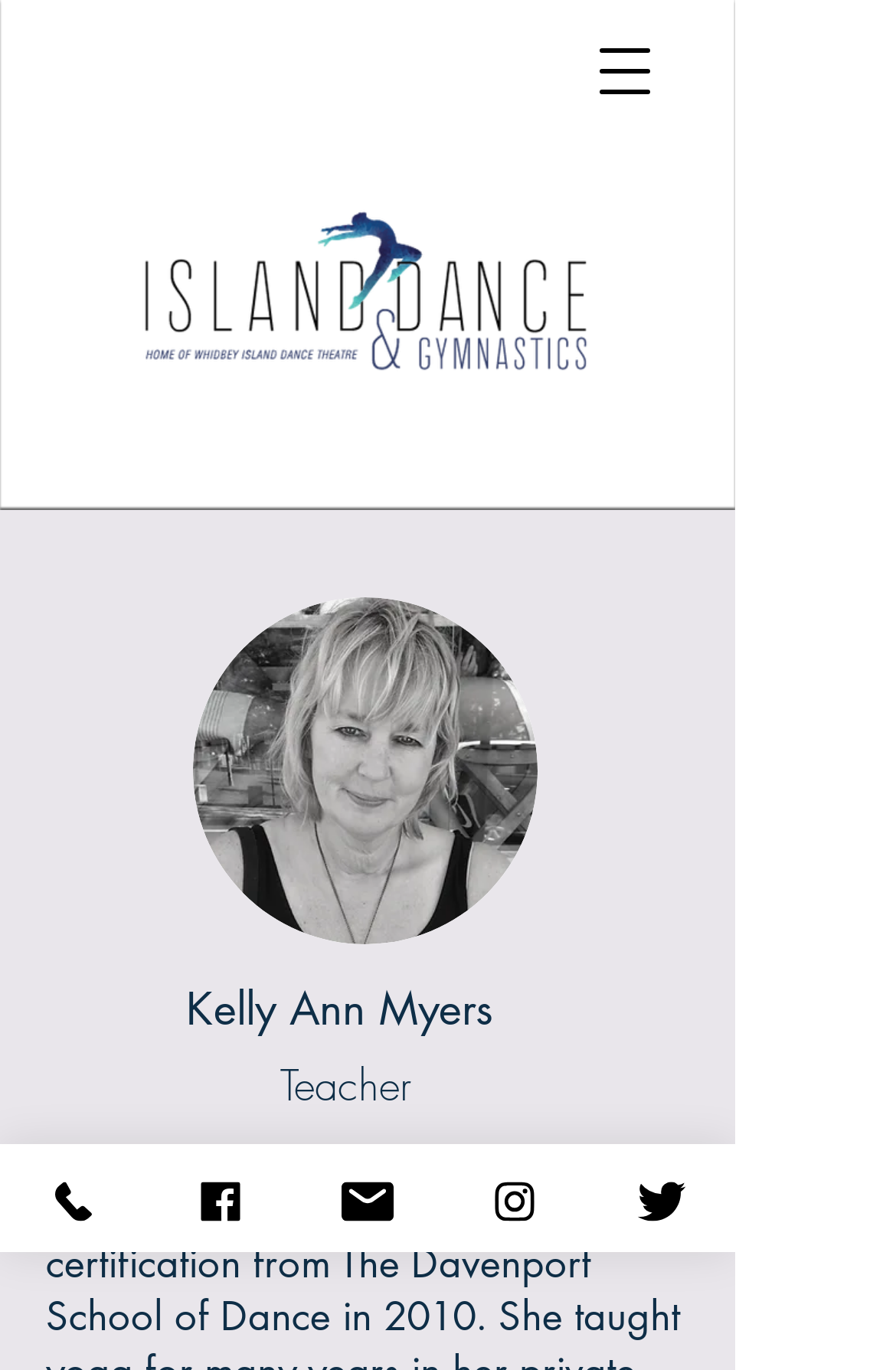Find the bounding box coordinates for the UI element that matches this description: "Facebook".

[0.164, 0.835, 0.328, 0.914]